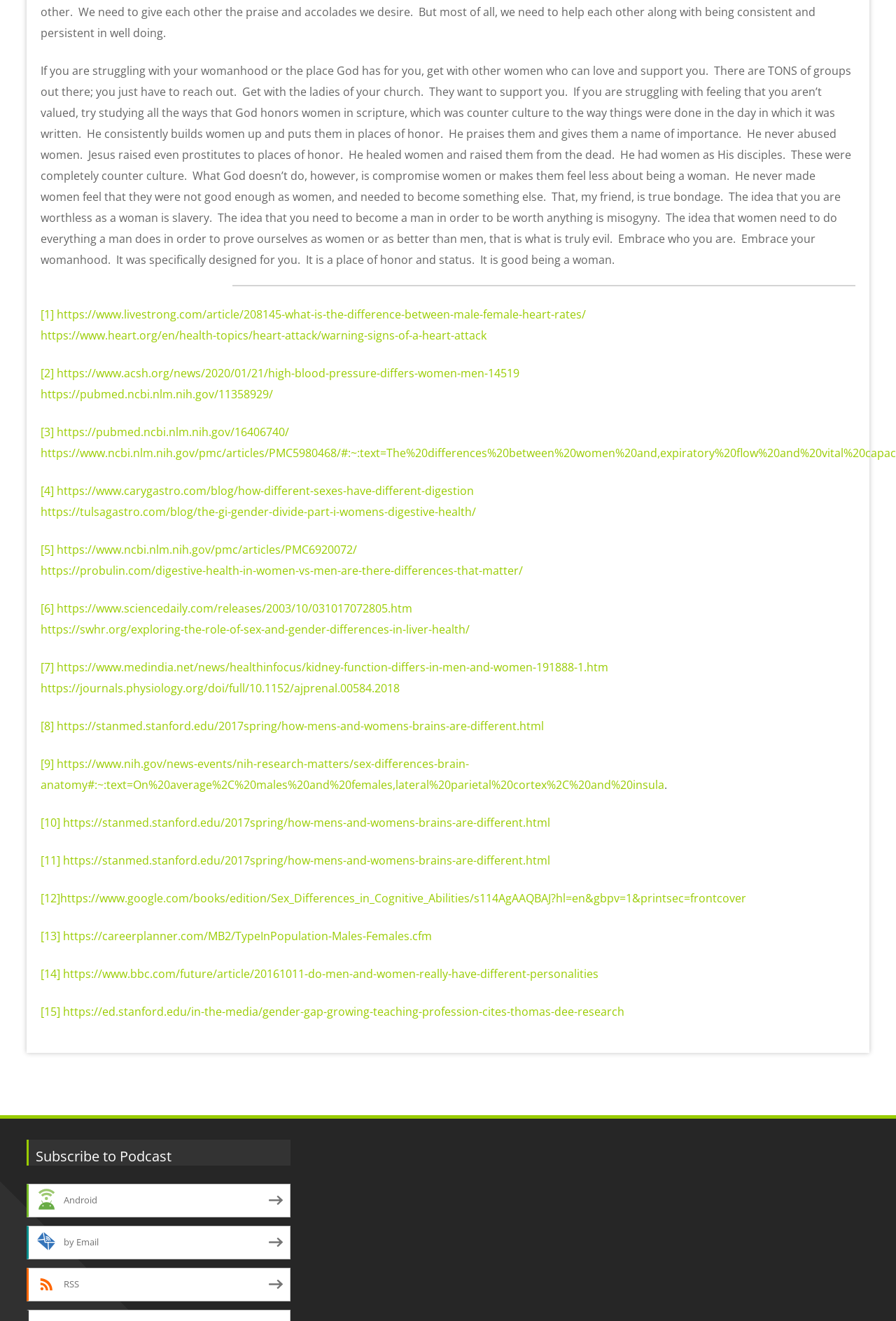Could you indicate the bounding box coordinates of the region to click in order to complete this instruction: "Click the link to learn about the difference between male and female heart rates".

[0.064, 0.232, 0.654, 0.244]